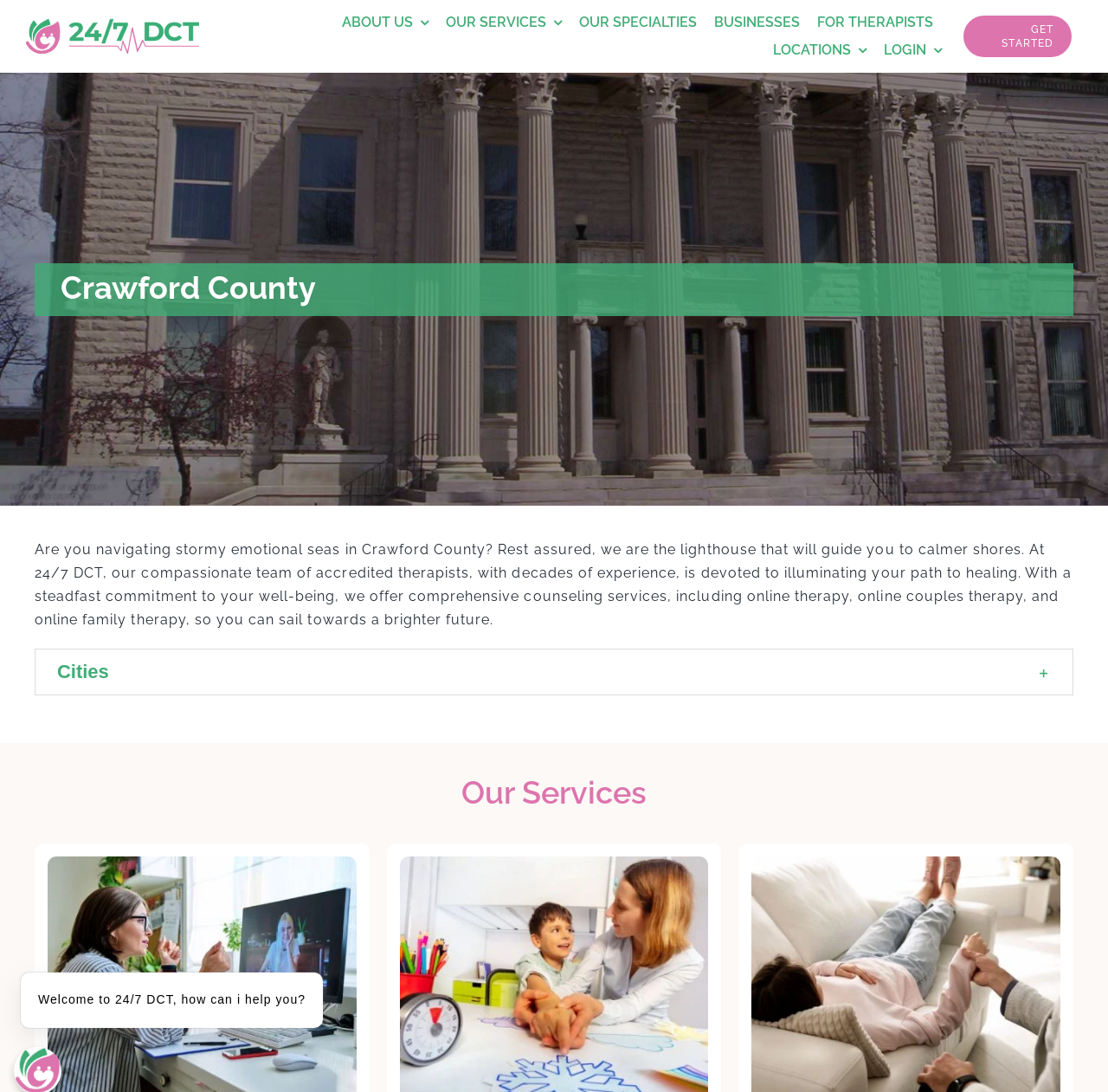Answer briefly with one word or phrase:
What is the location being discussed on the webpage?

Crawford County